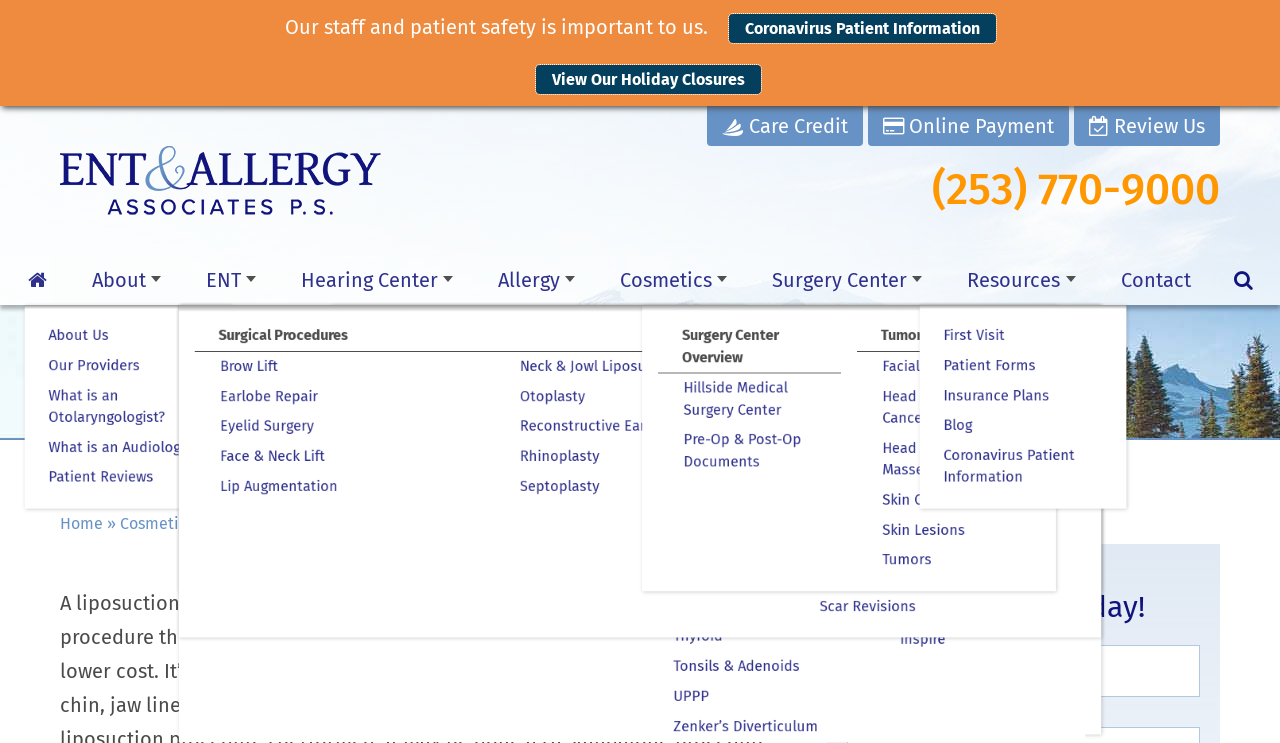What is the name of the financing option mentioned on the webpage?
Please answer the question with a single word or phrase, referencing the image.

Care Credit